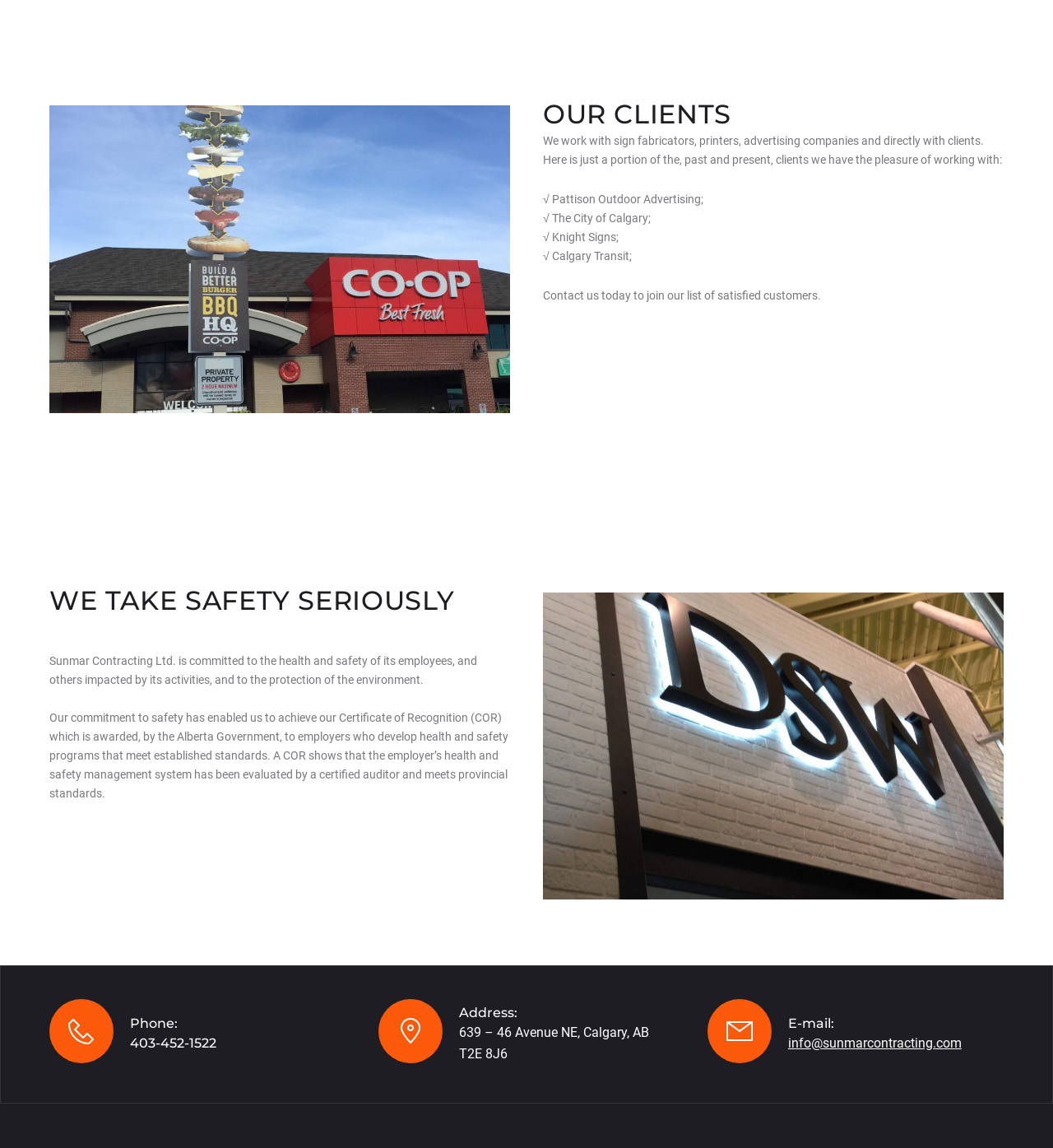Identify and provide the bounding box coordinates of the UI element described: "info@sunmarcontracting.com". The coordinates should be formatted as [left, top, right, bottom], with each number being a float between 0 and 1.

[0.748, 0.925, 0.913, 0.939]